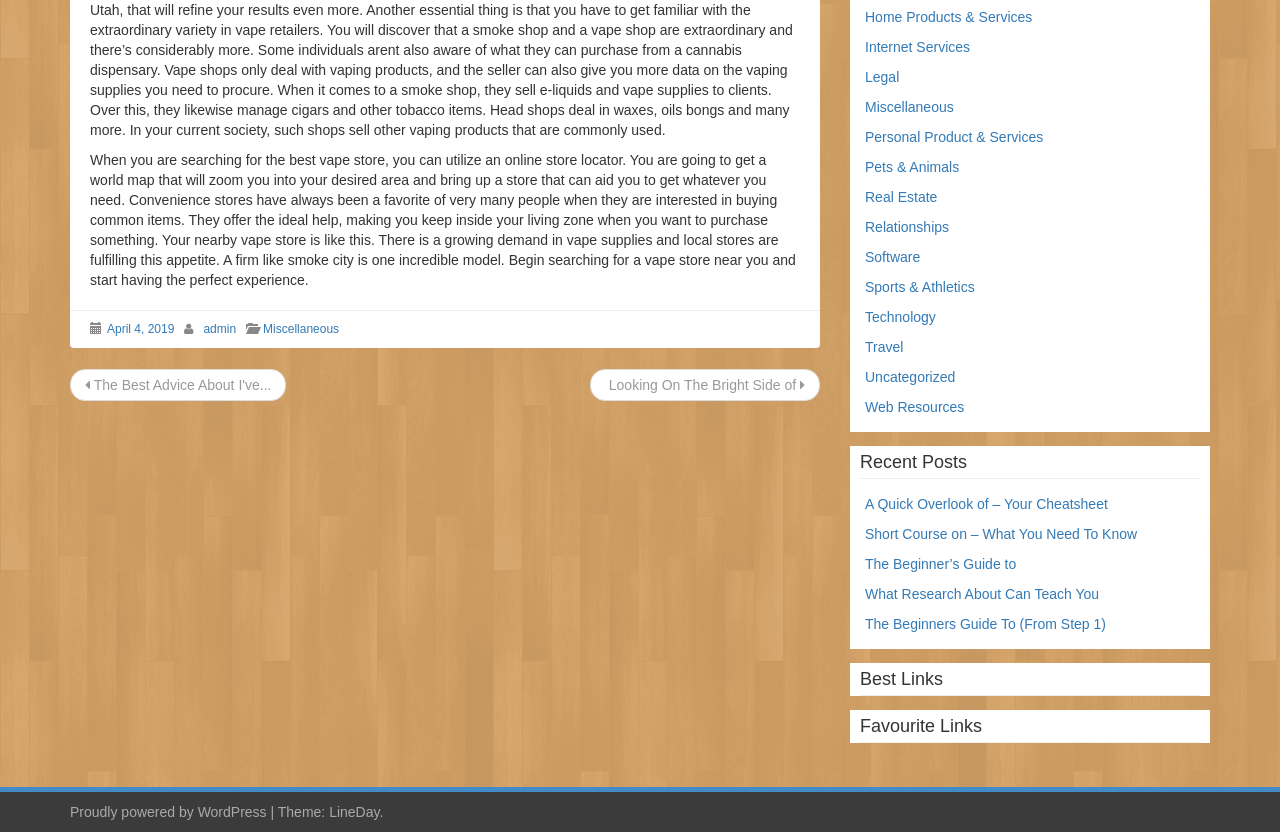Identify the bounding box for the element characterized by the following description: "Personal Product & Services".

[0.676, 0.155, 0.815, 0.174]